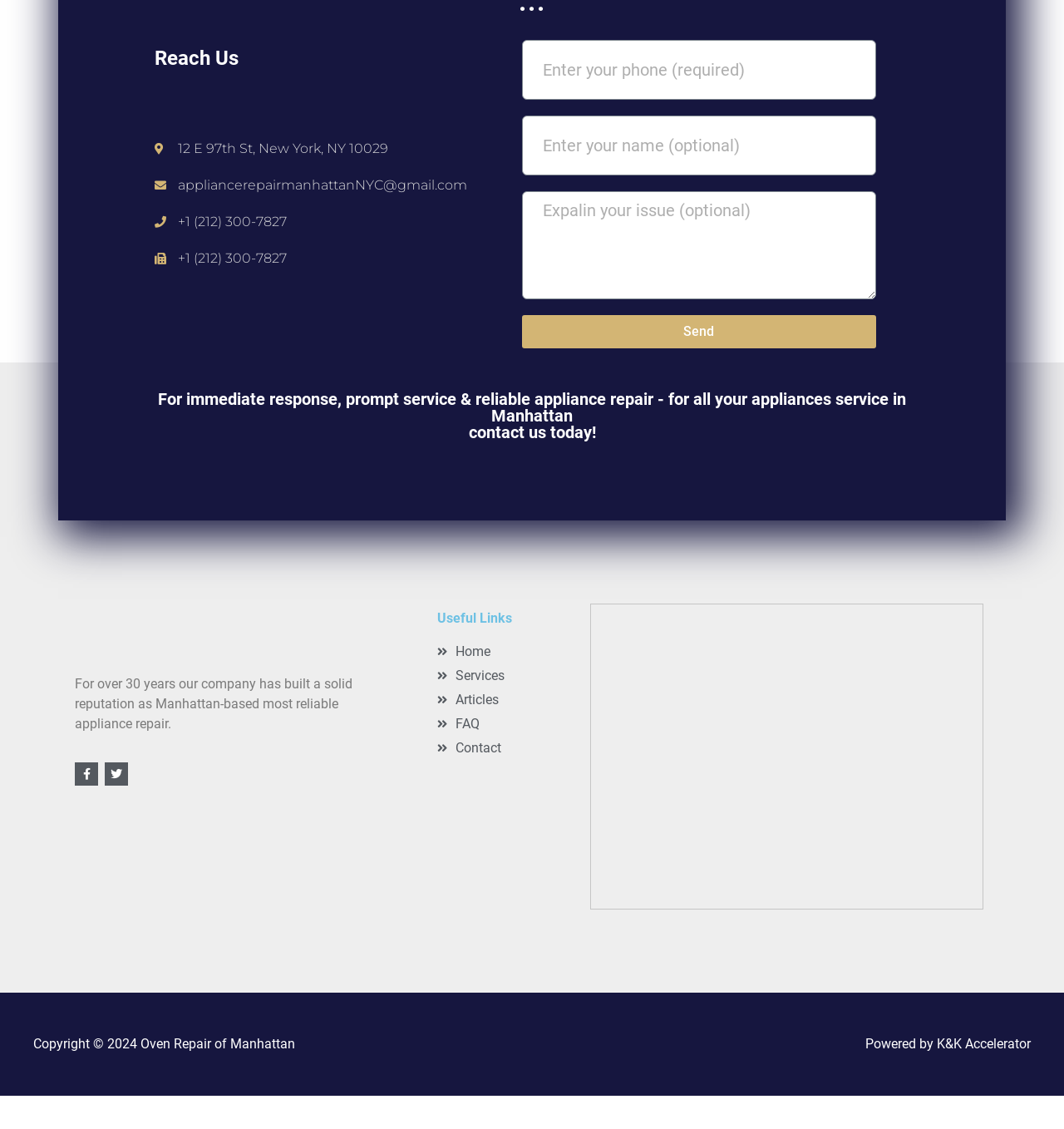Answer the question briefly using a single word or phrase: 
What is the copyright year of the webpage?

2024